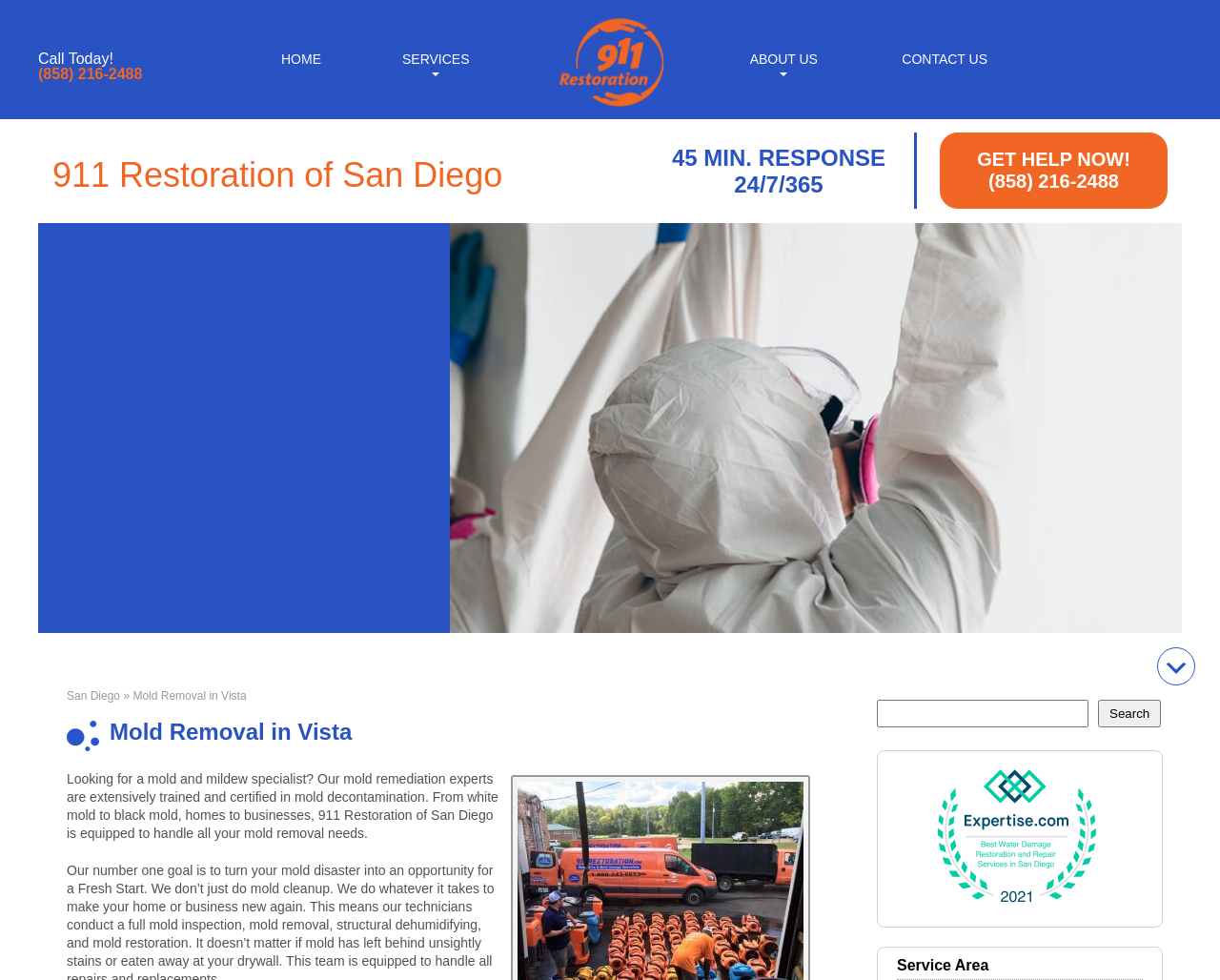Given the element description title="911 Water Damage Restoration Logo", predict the bounding box coordinates for the UI element in the webpage screenshot. The format should be (top-left x, top-left y, bottom-right x, bottom-right y), and the values should be between 0 and 1.

[0.455, 0.102, 0.545, 0.118]